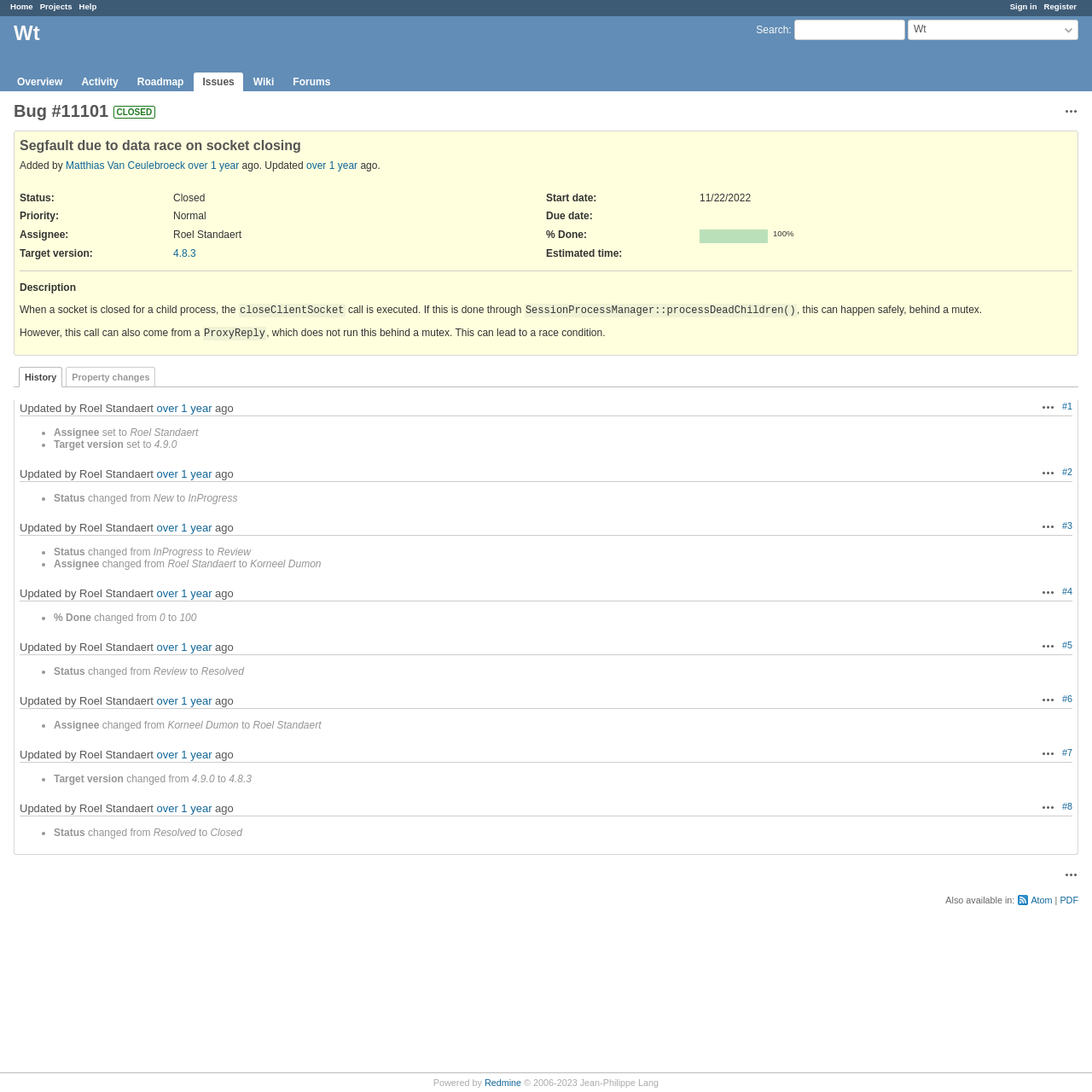Please find the bounding box coordinates of the element's region to be clicked to carry out this instruction: "Check issue history".

[0.017, 0.336, 0.057, 0.355]